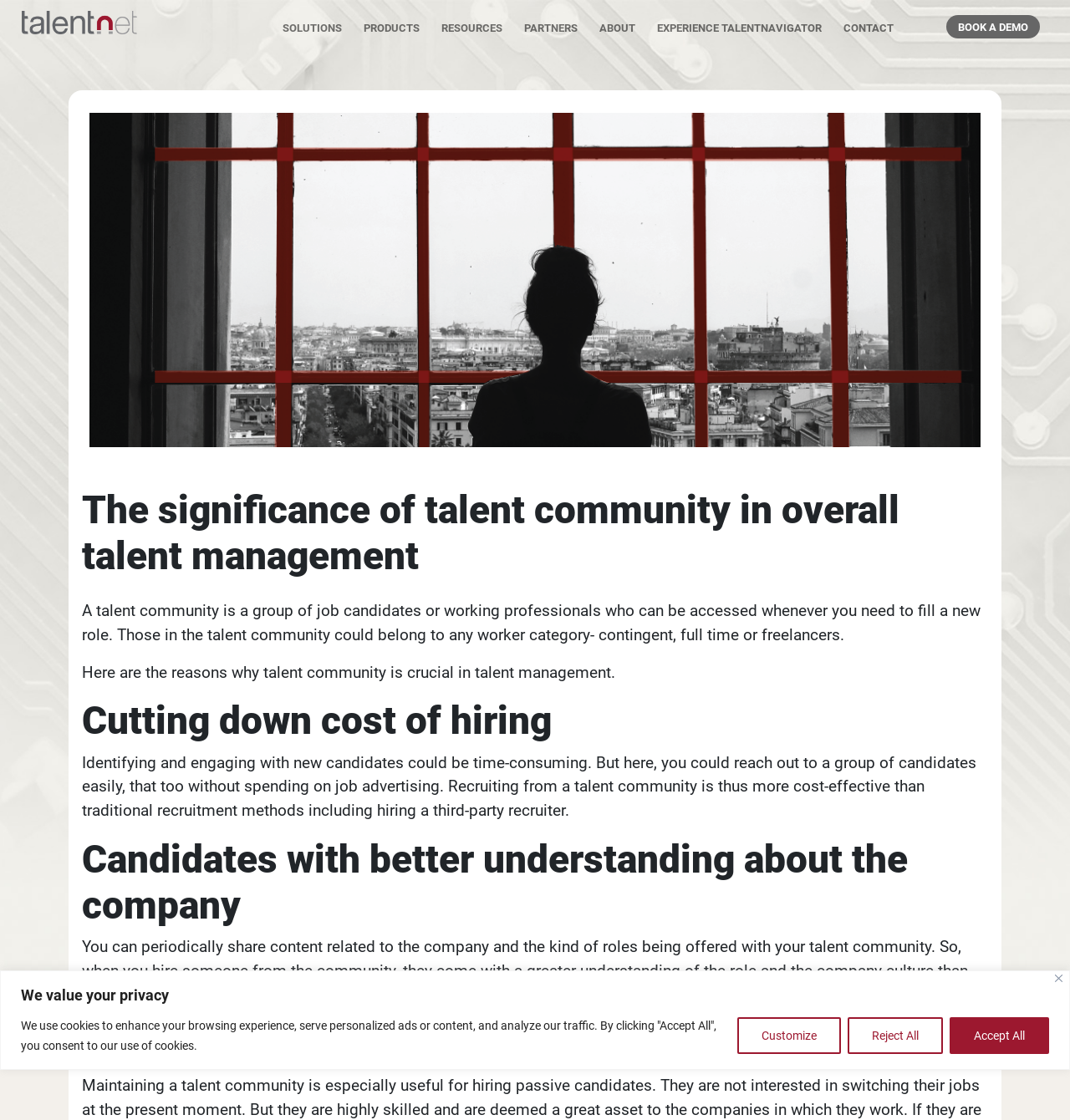Please predict the bounding box coordinates (top-left x, top-left y, bottom-right x, bottom-right y) for the UI element in the screenshot that fits the description: Resources

[0.407, 0.01, 0.476, 0.038]